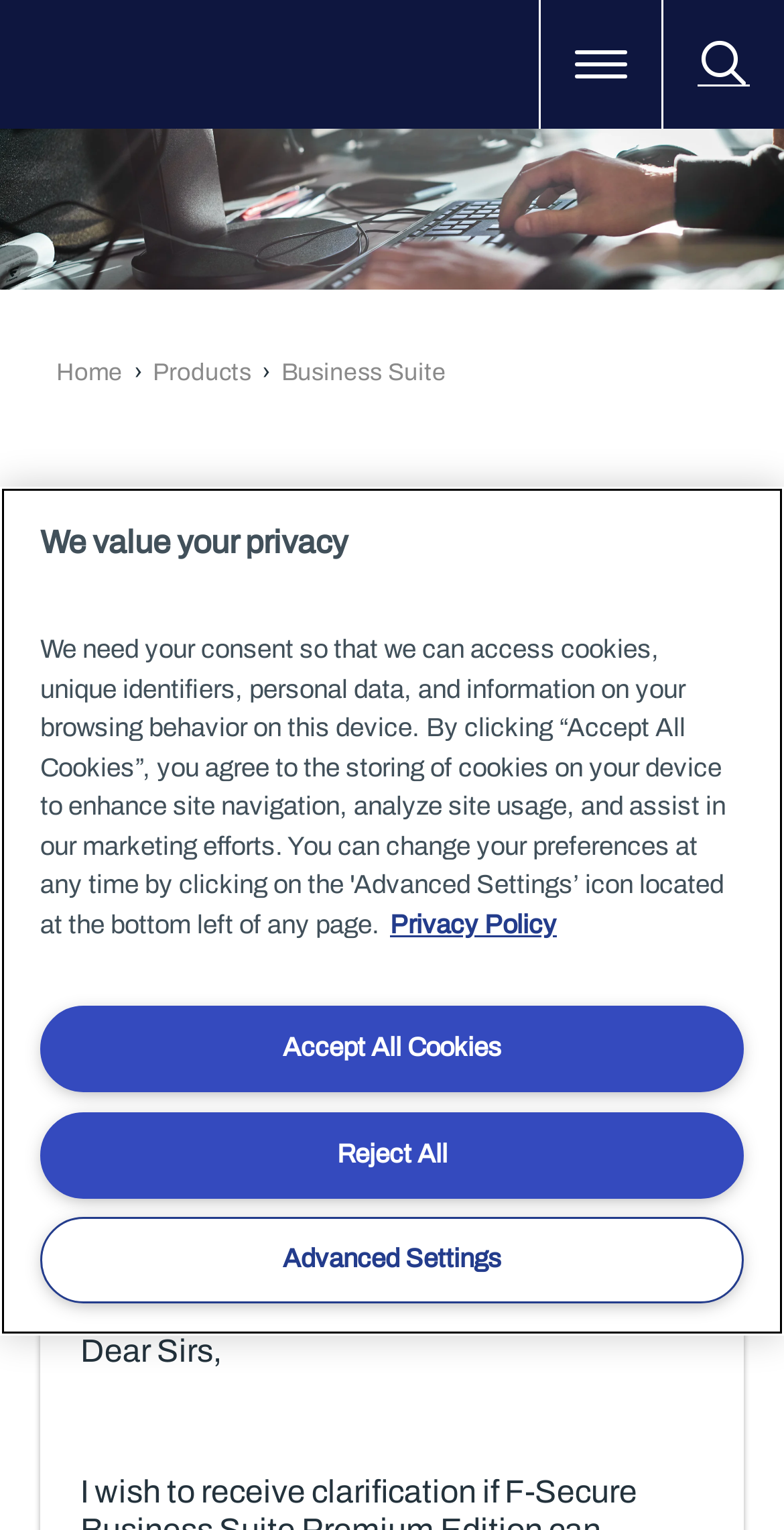Answer the question below using just one word or a short phrase: 
What is the name of the product being discussed?

F-Secure Business Suite